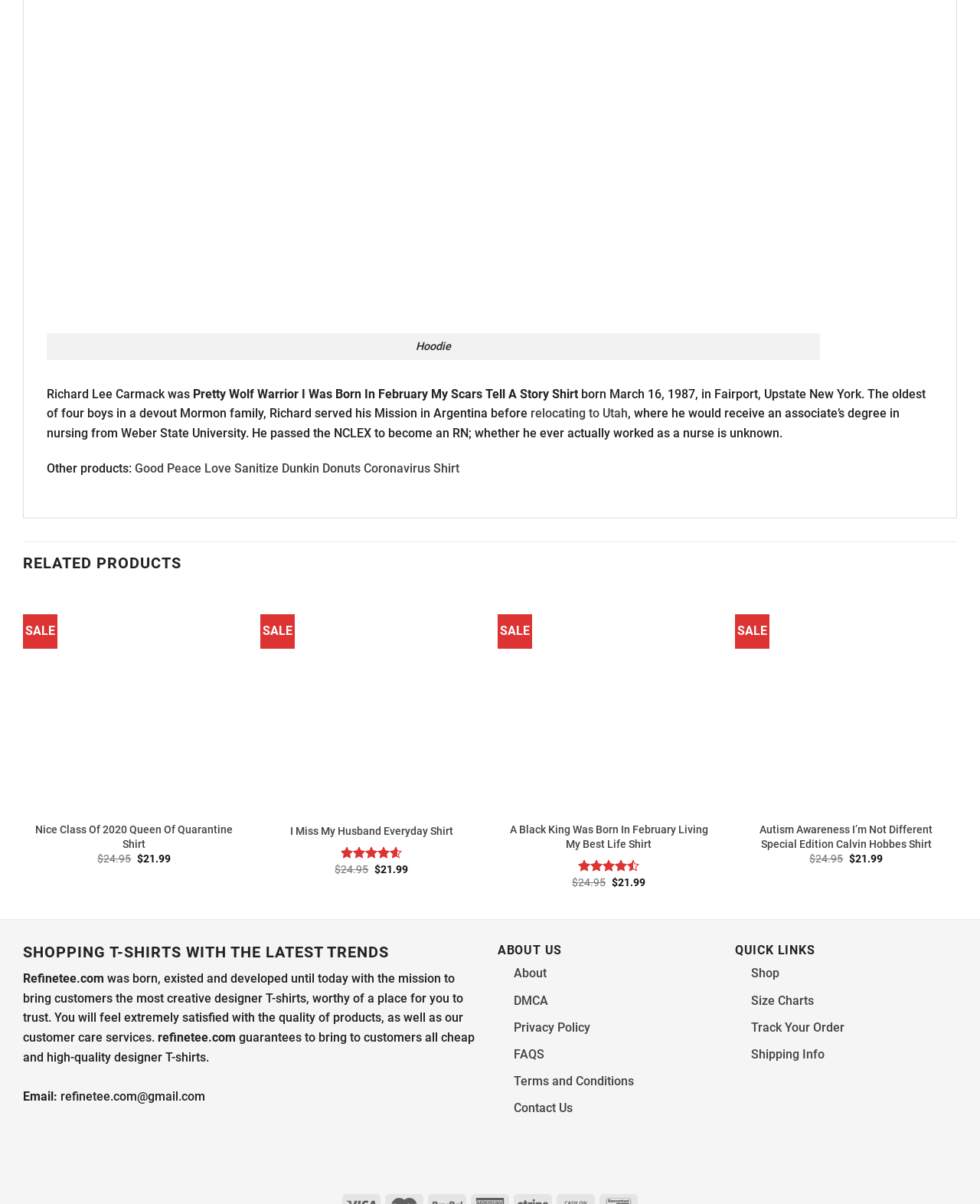What is the price of the 'Nice Class Of 2020 Queen Of Quarantine Shirt'?
Use the image to give a comprehensive and detailed response to the question.

The price of the 'Nice Class Of 2020 Queen Of Quarantine Shirt' is located next to the image of the shirt, and it is indicated as 'SALE' with a price of '$21.99'.